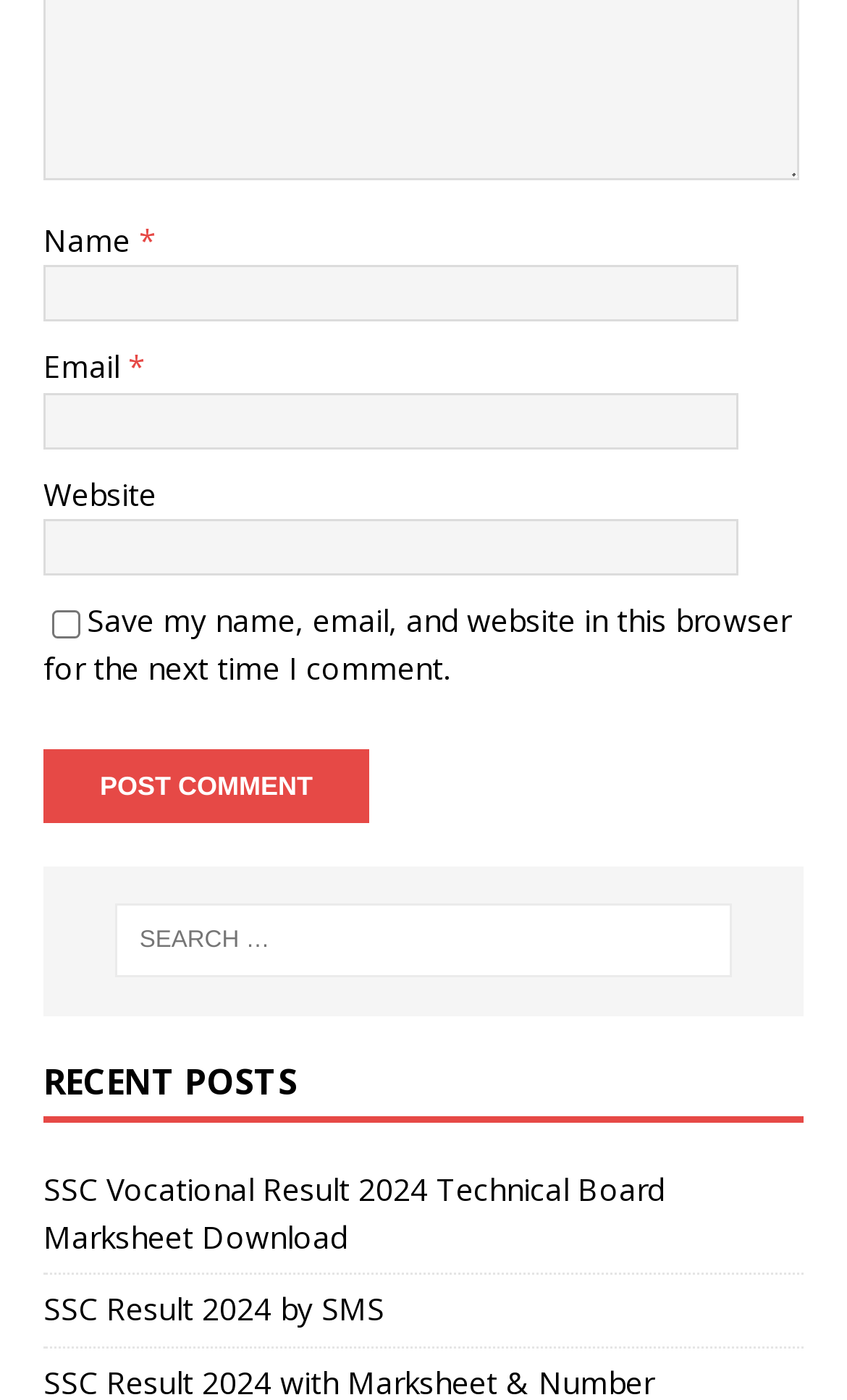Identify the bounding box for the given UI element using the description provided. Coordinates should be in the format (top-left x, top-left y, bottom-right x, bottom-right y) and must be between 0 and 1. Here is the description: parent_node: Name * name="author"

[0.051, 0.19, 0.872, 0.23]